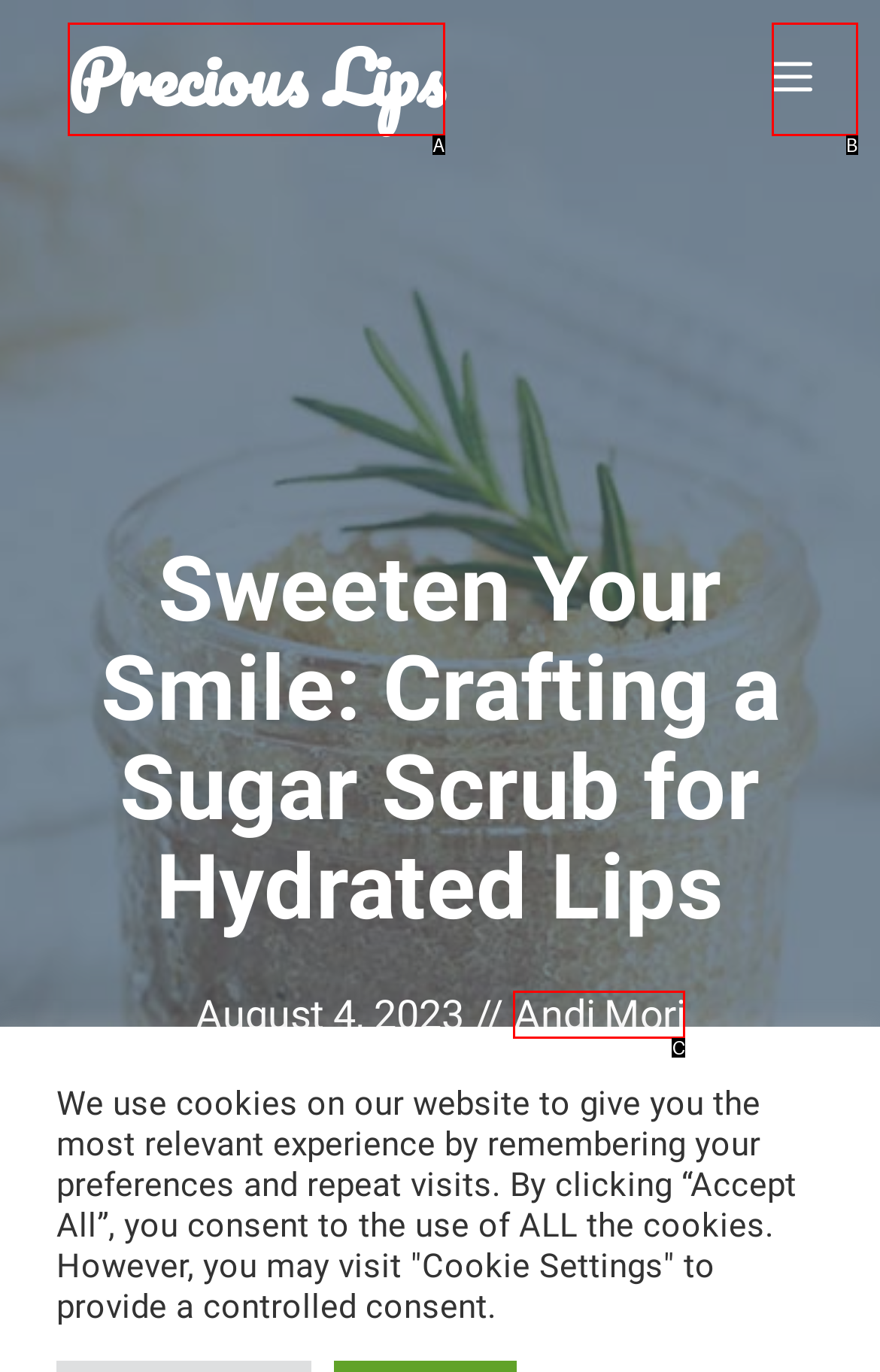Select the HTML element that matches the description: Precious Lips. Provide the letter of the chosen option as your answer.

A